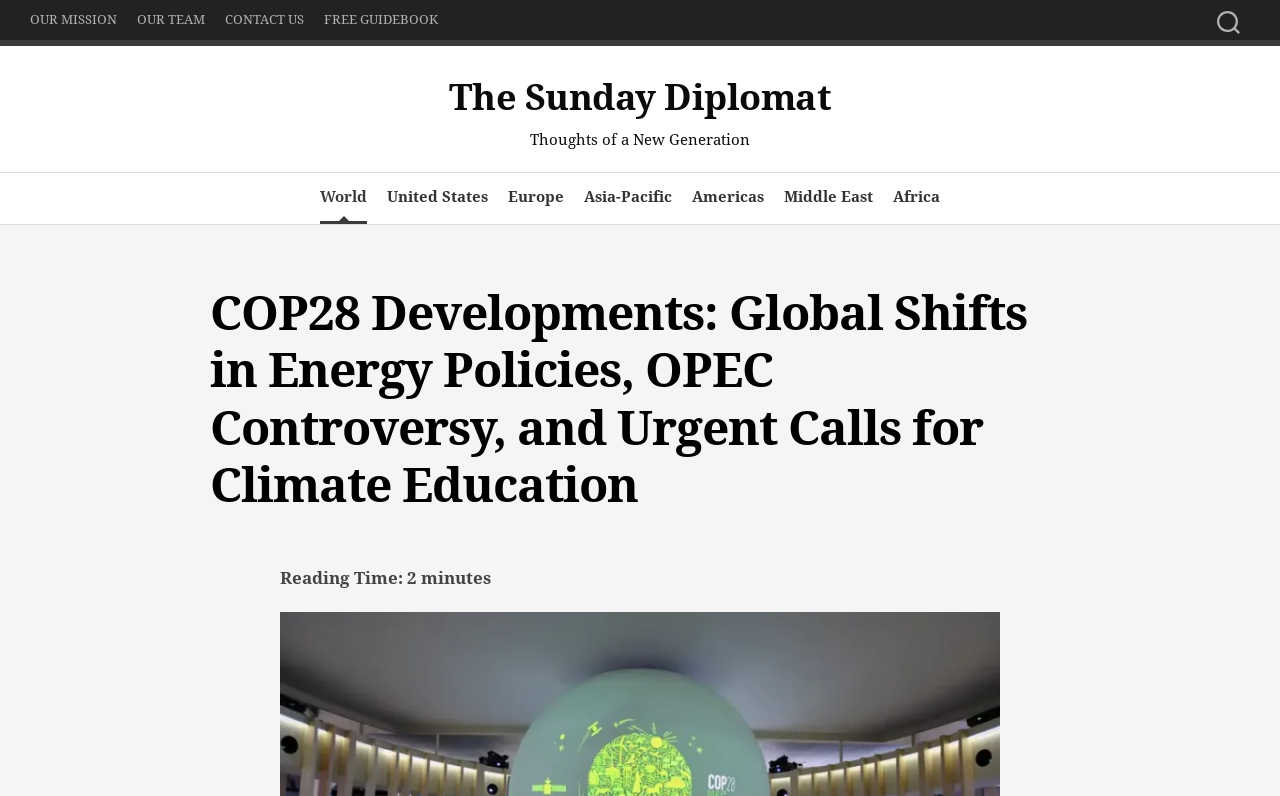Please identify the bounding box coordinates of the area that needs to be clicked to fulfill the following instruction: "Click on OUR MISSION."

[0.023, 0.013, 0.091, 0.038]